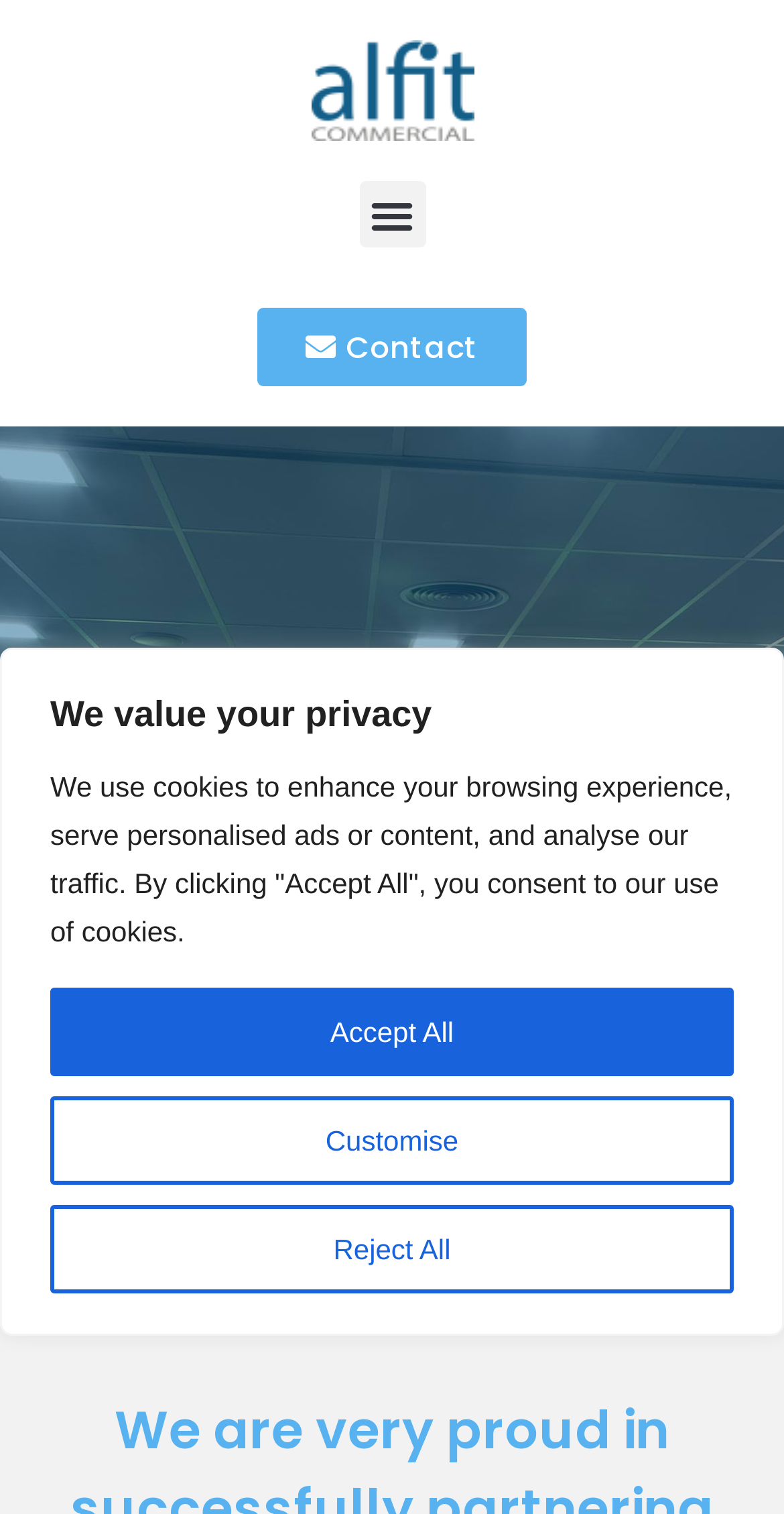Find the bounding box of the element with the following description: "Customise". The coordinates must be four float numbers between 0 and 1, formatted as [left, top, right, bottom].

[0.064, 0.724, 0.936, 0.783]